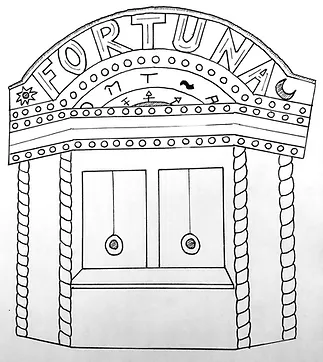Reply to the question below using a single word or brief phrase:
What type of aesthetic is the booth designed with?

Vintage carnival